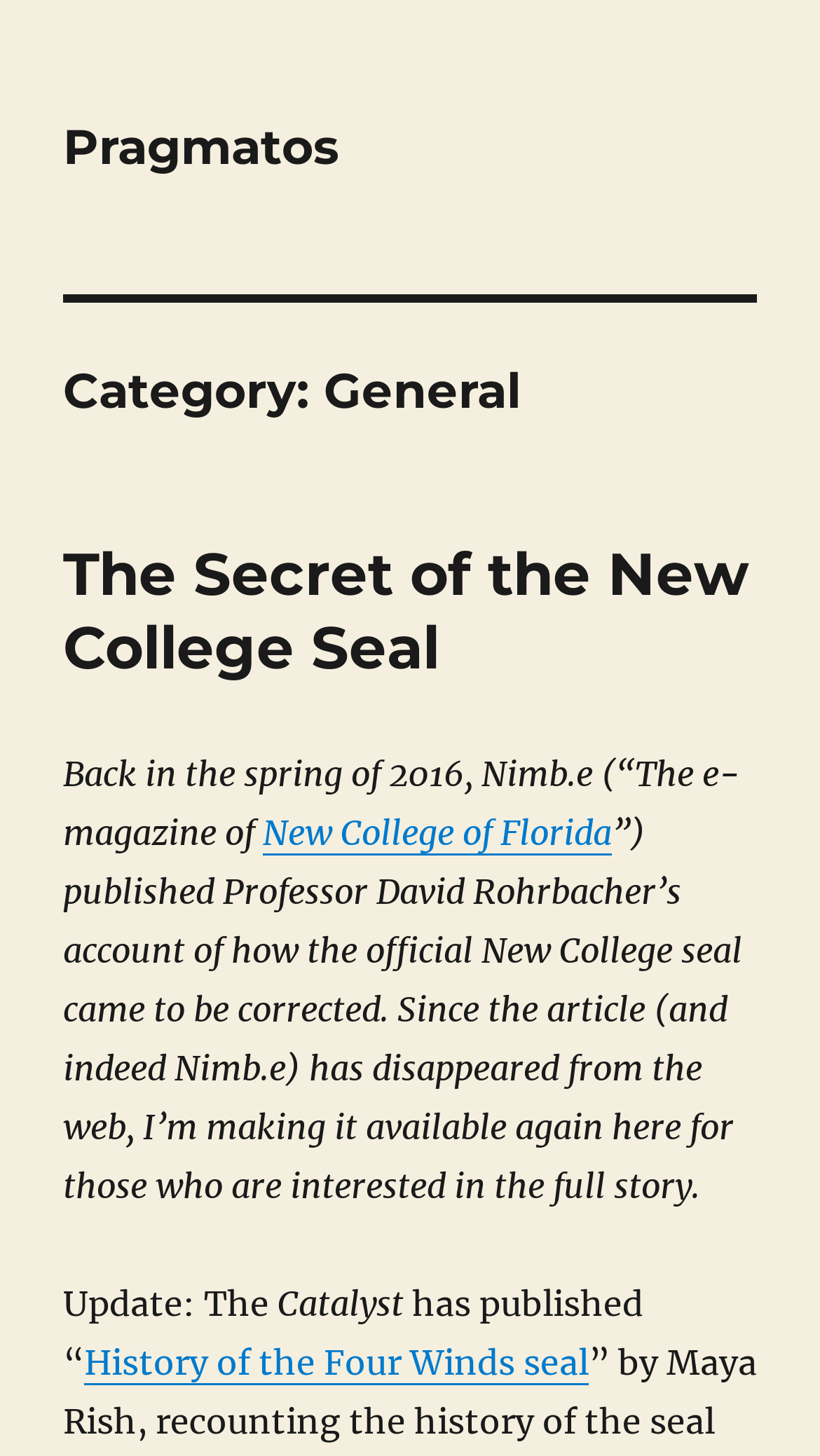What is the title of the article?
Give a single word or phrase as your answer by examining the image.

The Secret of the New College Seal